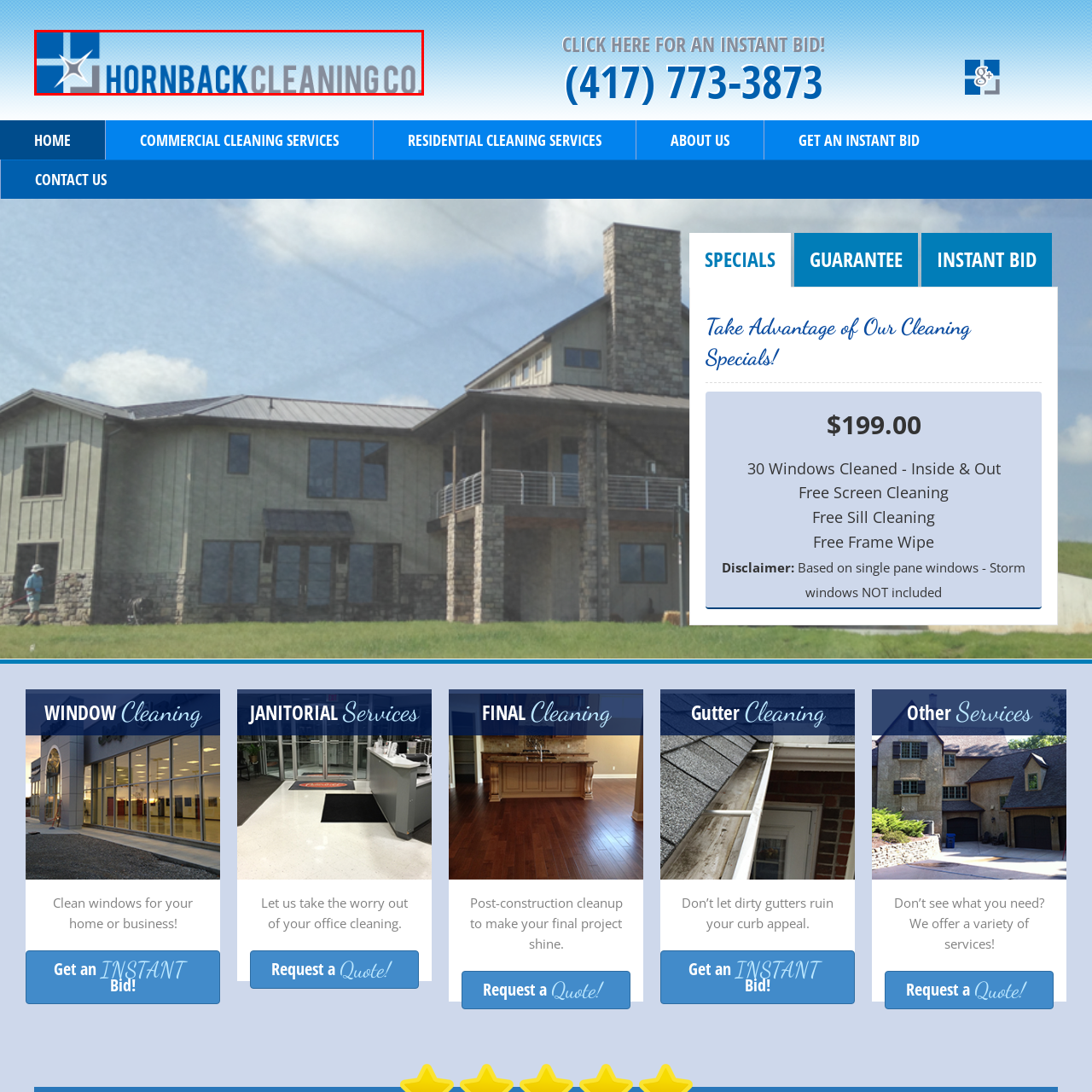View the portion of the image within the red bounding box and answer this question using a single word or phrase:
What is the font style of 'CLEANING CO.'?

Lighter gray